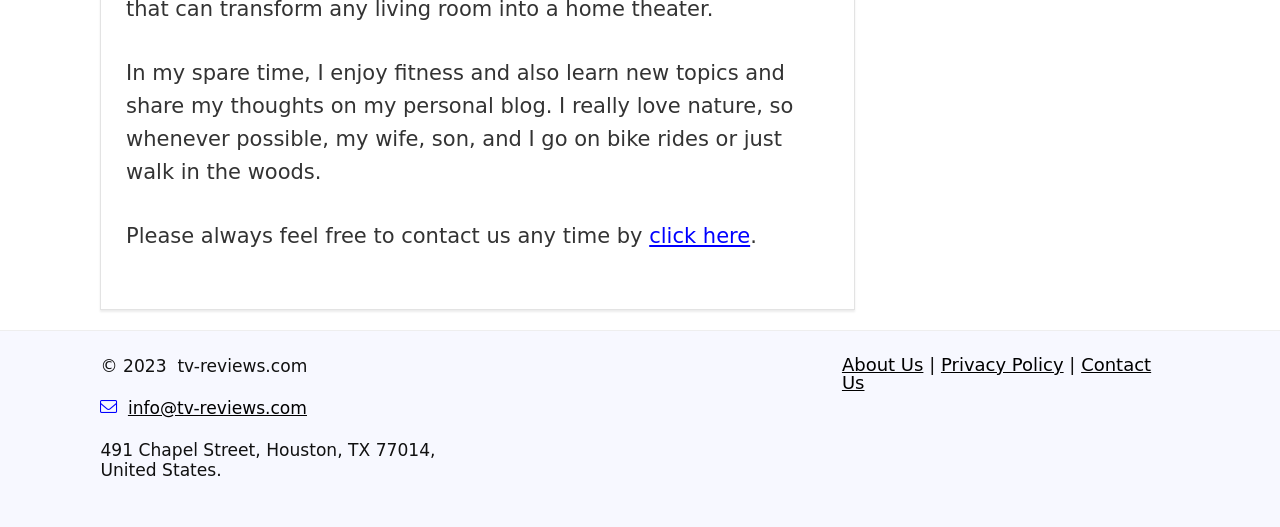Identify the bounding box coordinates for the UI element described as: "info@tv-reviews.com".

[0.1, 0.755, 0.24, 0.793]